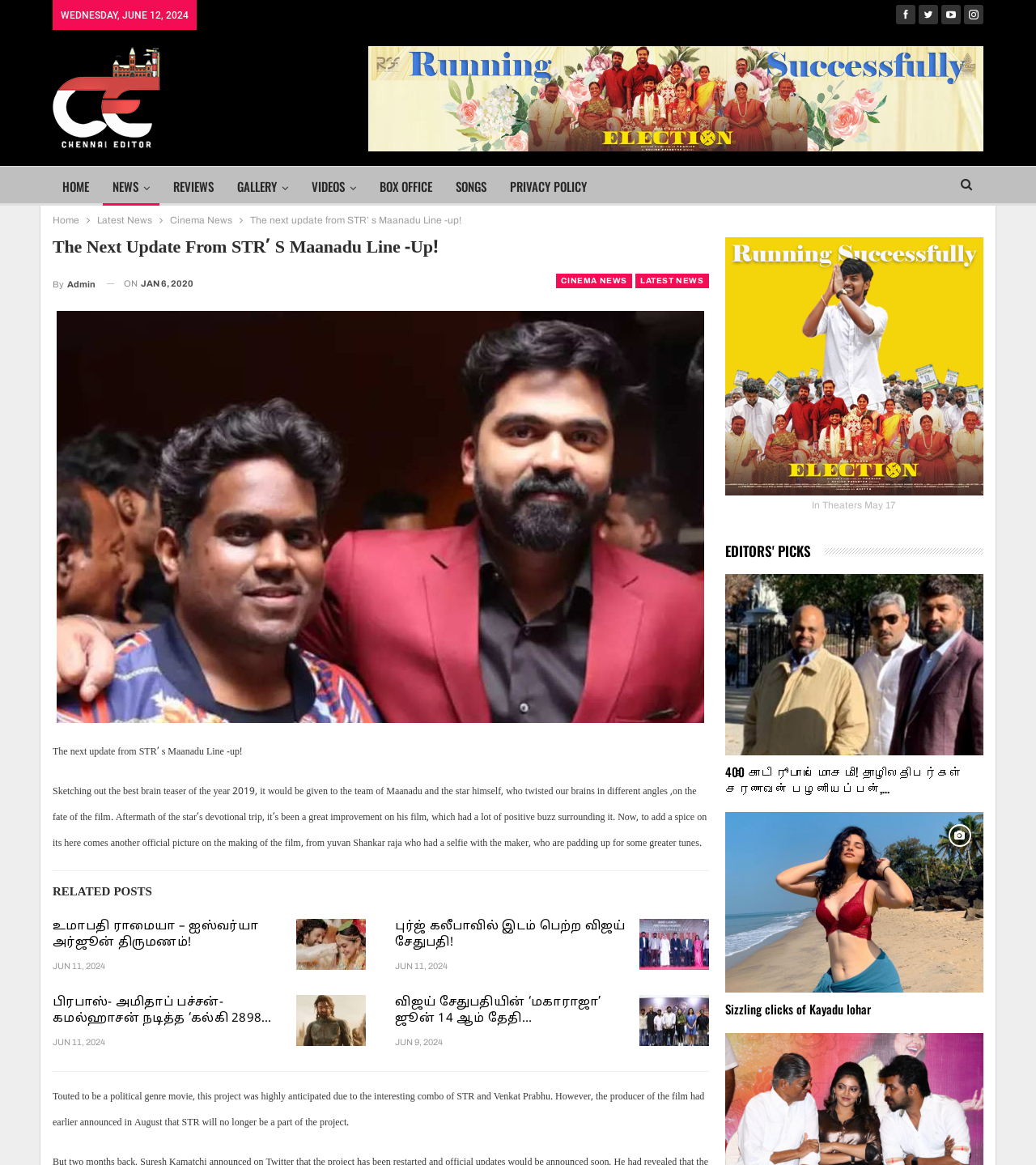Using the details from the image, please elaborate on the following question: What is the category of the news article?

I found the category of the news article by looking at the link element with the content 'CINEMA NEWS' which is located near the top of the webpage.